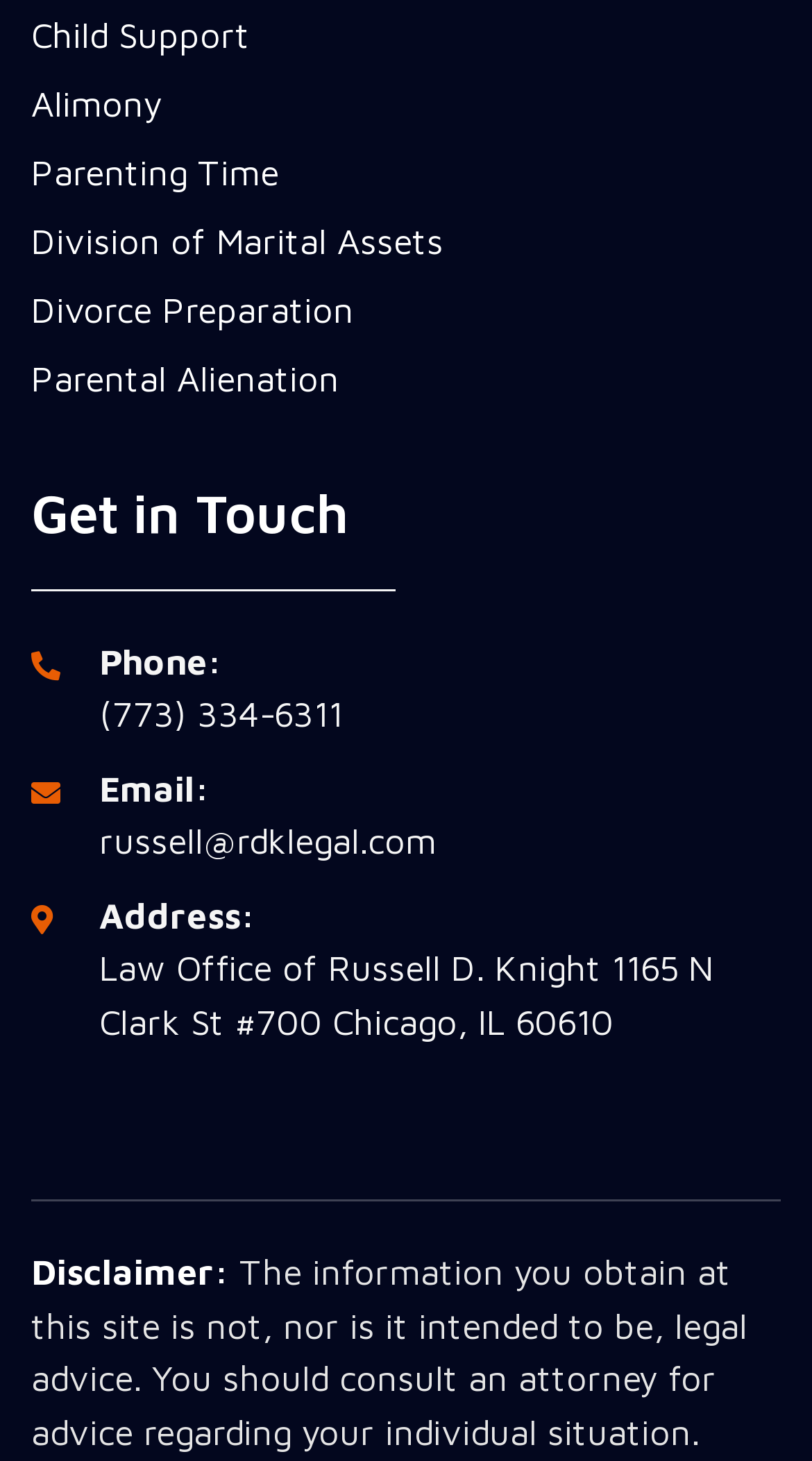Given the description of the UI element: "Alimony", predict the bounding box coordinates in the form of [left, top, right, bottom], with each value being a float between 0 and 1.

[0.038, 0.057, 0.962, 0.085]